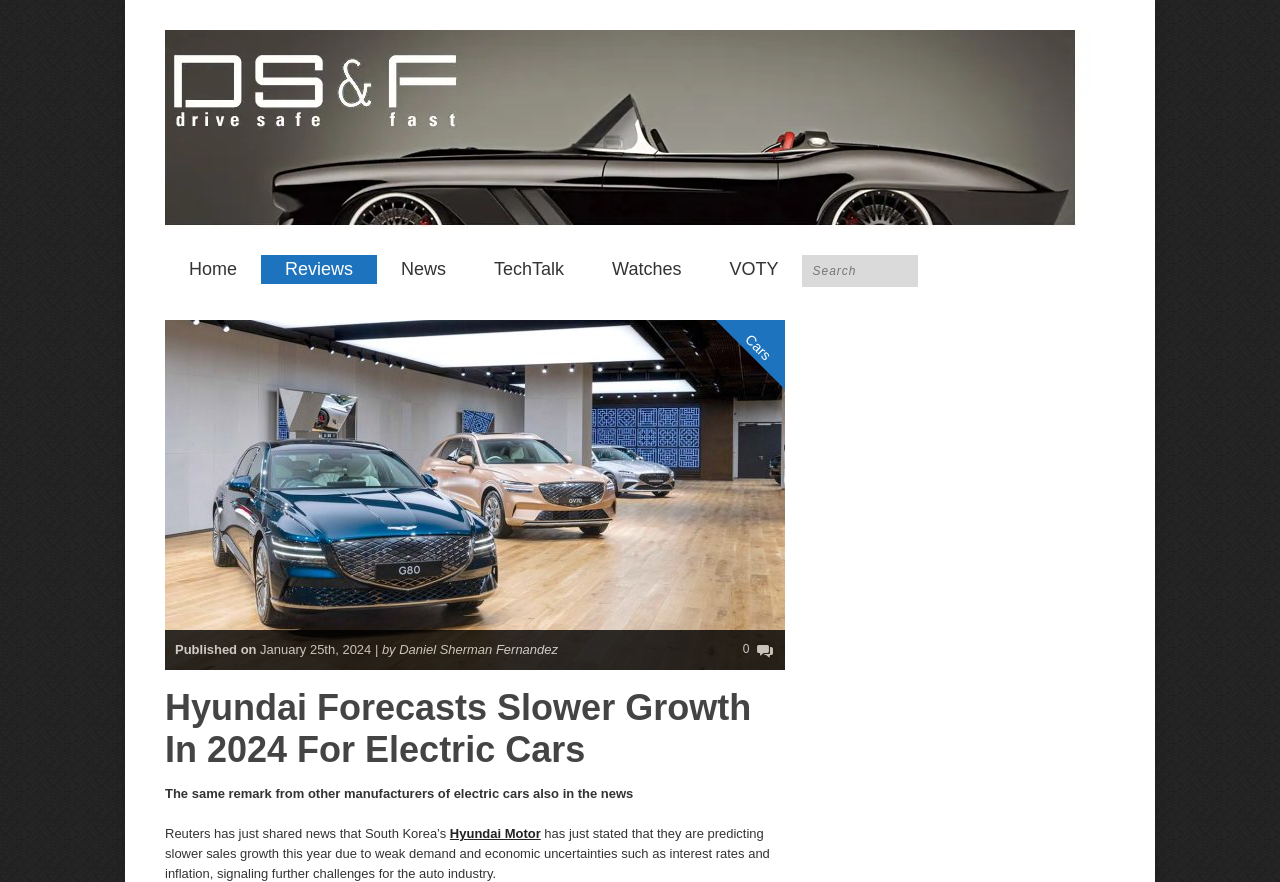Please find and provide the title of the webpage.

Hyundai Forecasts Slower Growth In 2024 For Electric Cars